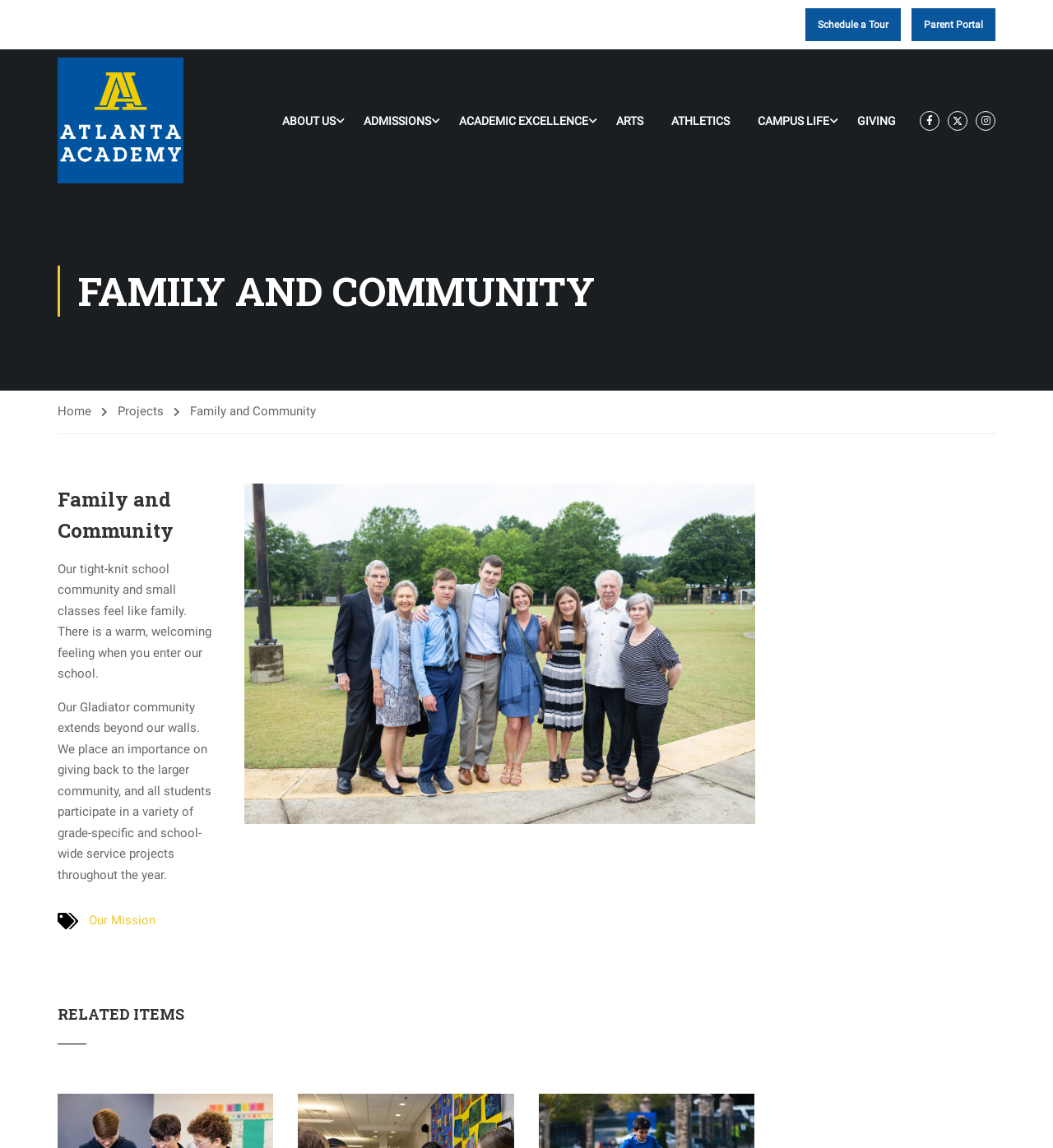Using the image as a reference, answer the following question in as much detail as possible:
What is the purpose of the 'Schedule a Tour' link?

The 'Schedule a Tour' link is likely intended for prospective students or parents who want to visit the school and get a sense of the campus and community. It allows them to schedule a tour of the school.